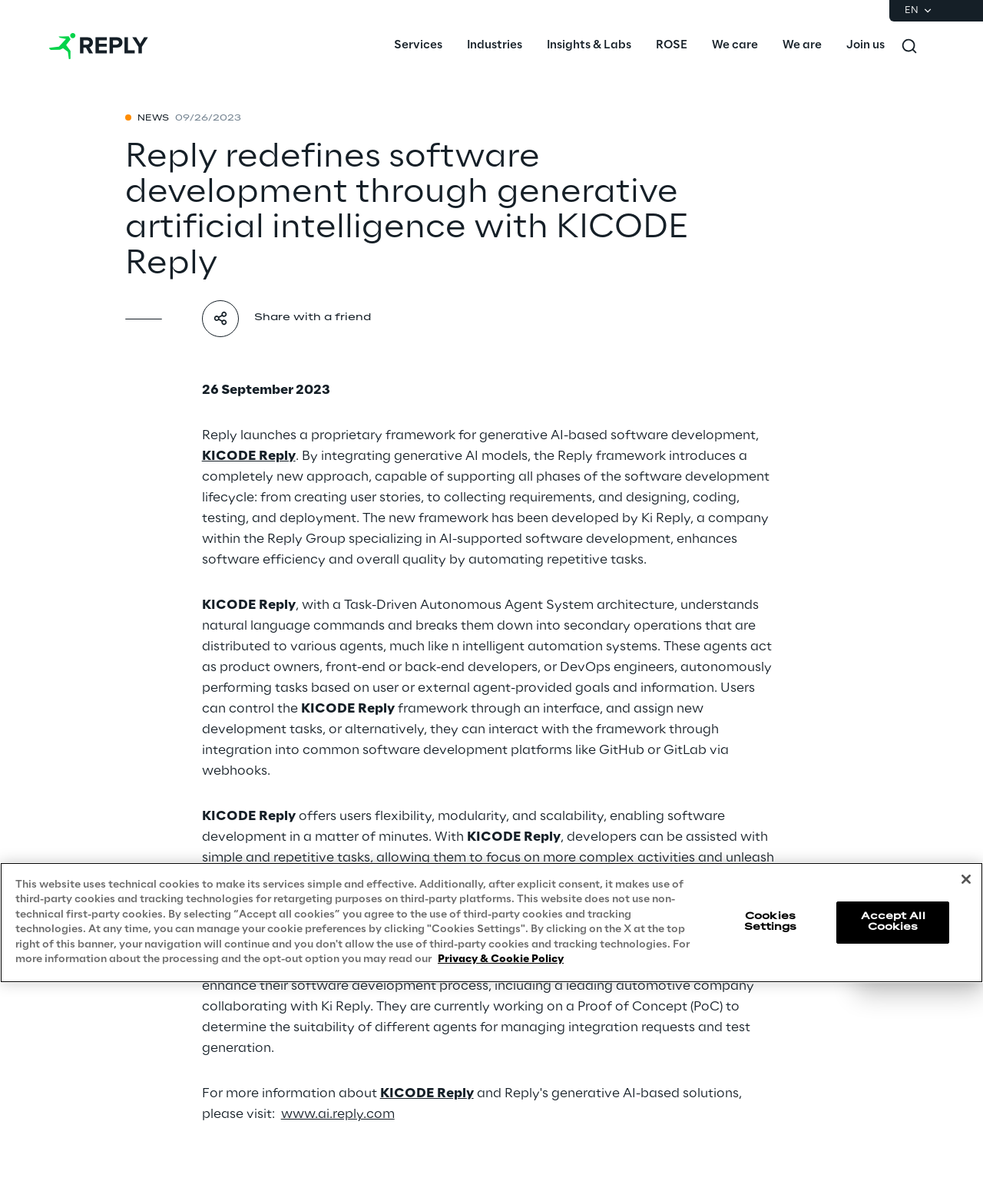Please identify the bounding box coordinates of the clickable element to fulfill the following instruction: "Click the EN button to change the language". The coordinates should be four float numbers between 0 and 1, i.e., [left, top, right, bottom].

[0.92, 0.004, 0.95, 0.014]